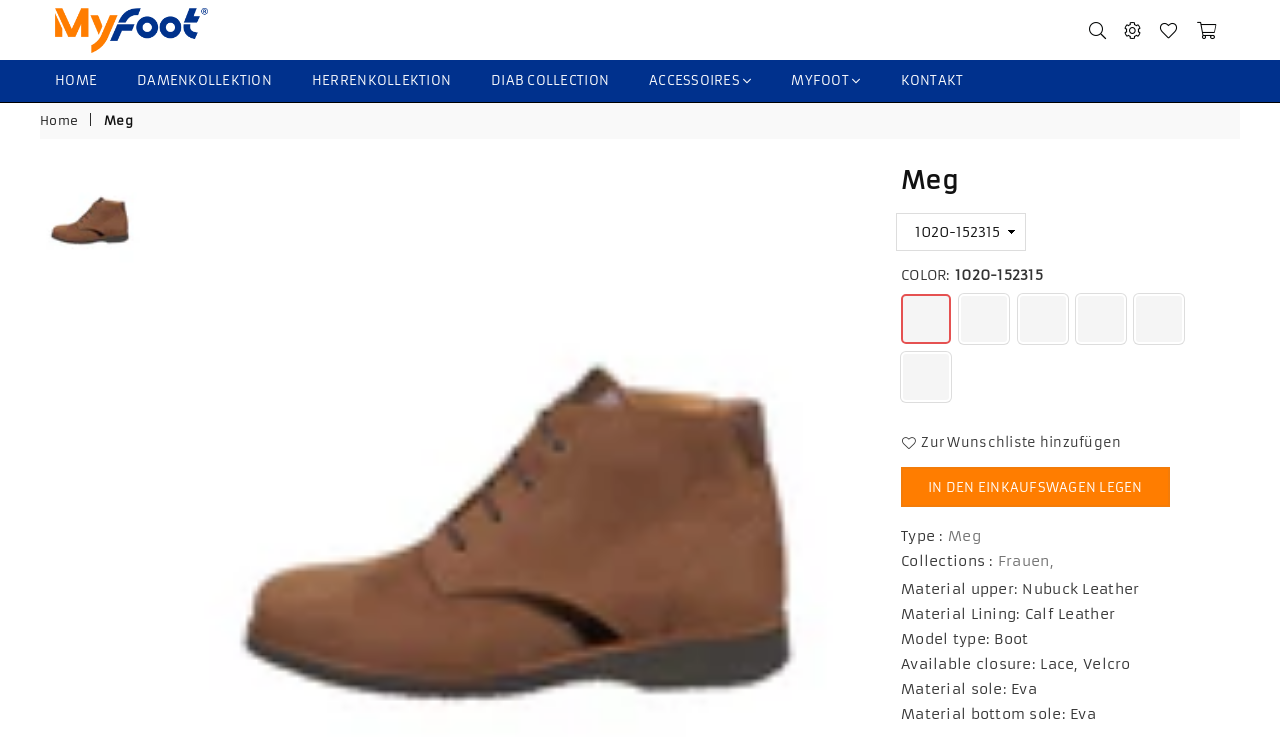Locate the bounding box coordinates of the element that should be clicked to fulfill the instruction: "Put into shopping cart".

[0.704, 0.634, 0.914, 0.688]